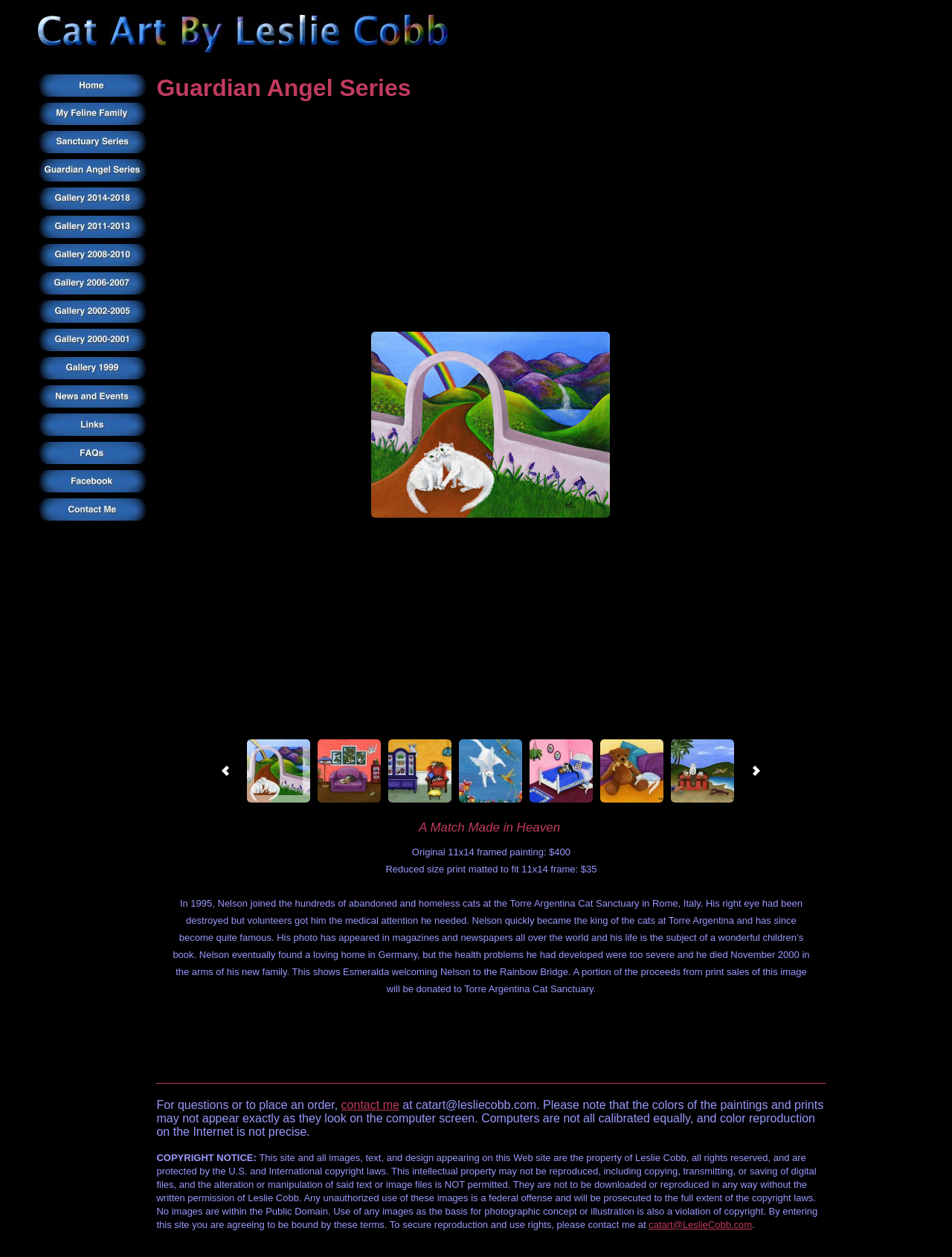Using a single word or phrase, answer the following question: 
What is the purpose of the image of Esmeralda welcoming Nelson to the Rainbow Bridge?

To honor Nelson's memory